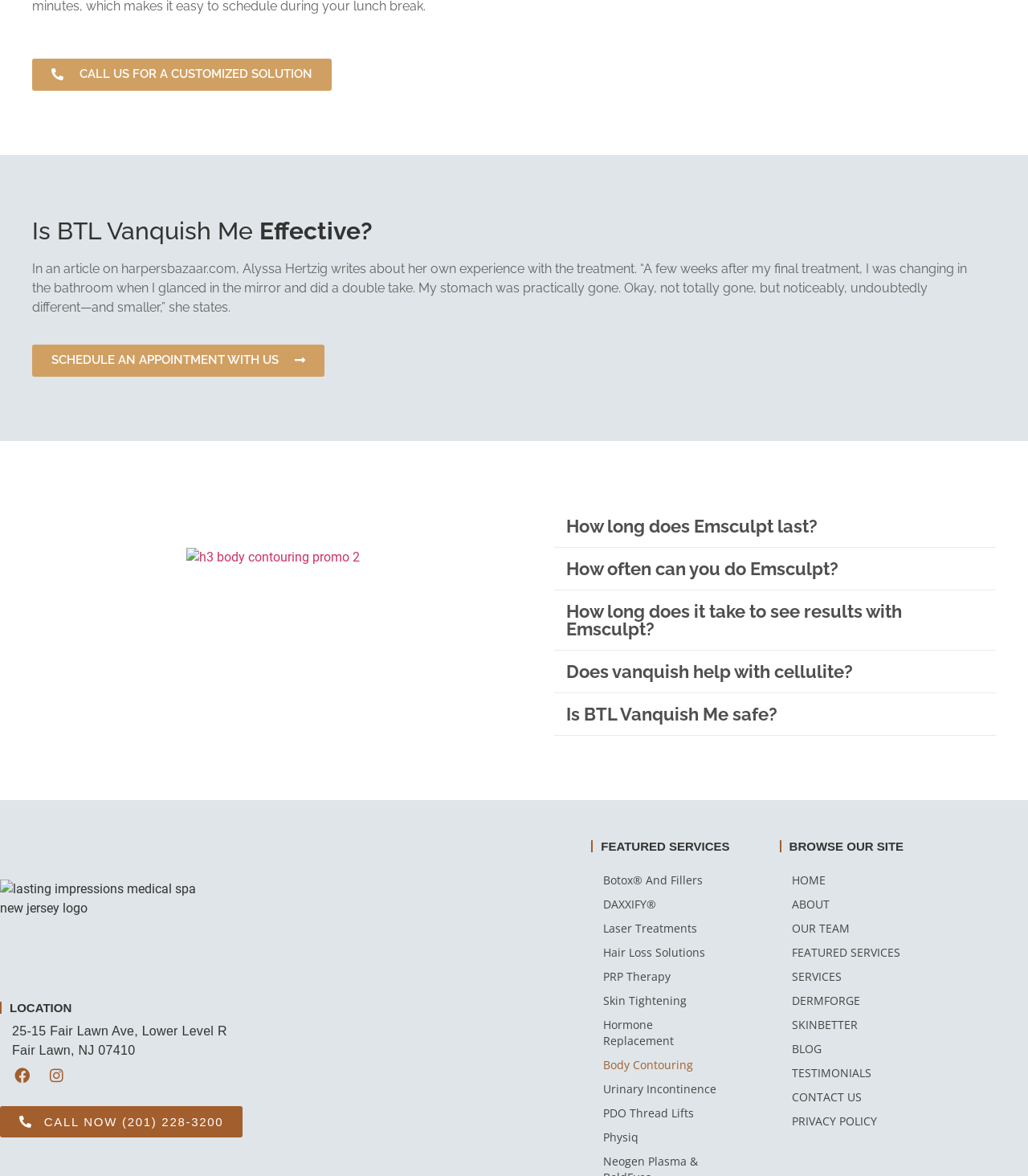Determine the bounding box coordinates of the region to click in order to accomplish the following instruction: "Schedule an appointment with us". Provide the coordinates as four float numbers between 0 and 1, specifically [left, top, right, bottom].

[0.031, 0.293, 0.316, 0.32]